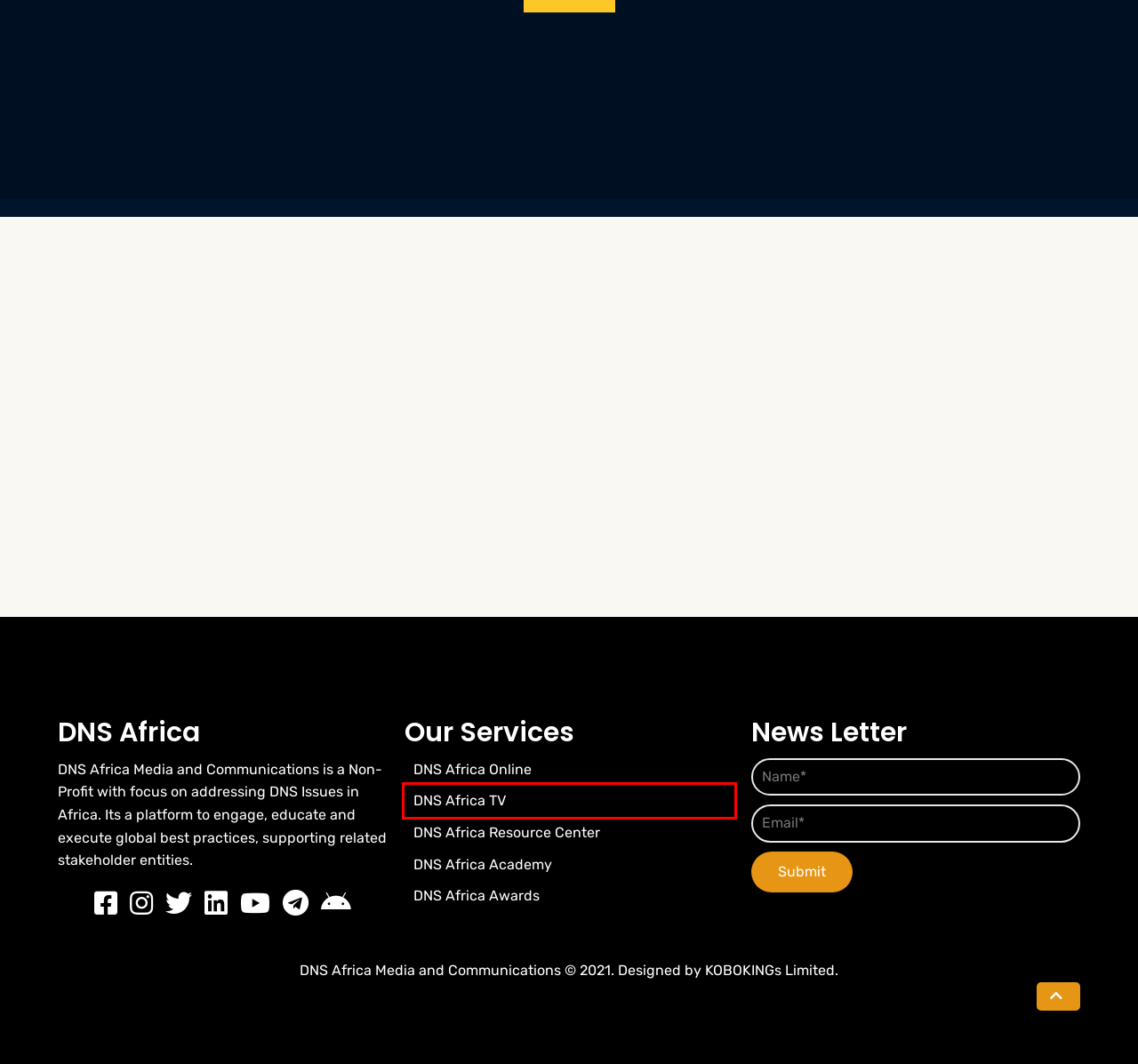You are presented with a screenshot of a webpage containing a red bounding box around an element. Determine which webpage description best describes the new webpage after clicking on the highlighted element. Here are the candidates:
A. DNS Africa Academy – DNS Africa
B. DNS Africa TV – DNS Africa
C. Services – DNS Africa
D. DNS Africa Awards – DNS Africa
E. DNS Africa Resource Center – DNS Africa
F. DNS Africa Online – DNS Africa
G. DNS Africa Online – . . . within and beyond, online.
H. DNS Africa Awards – …the internet works.

B